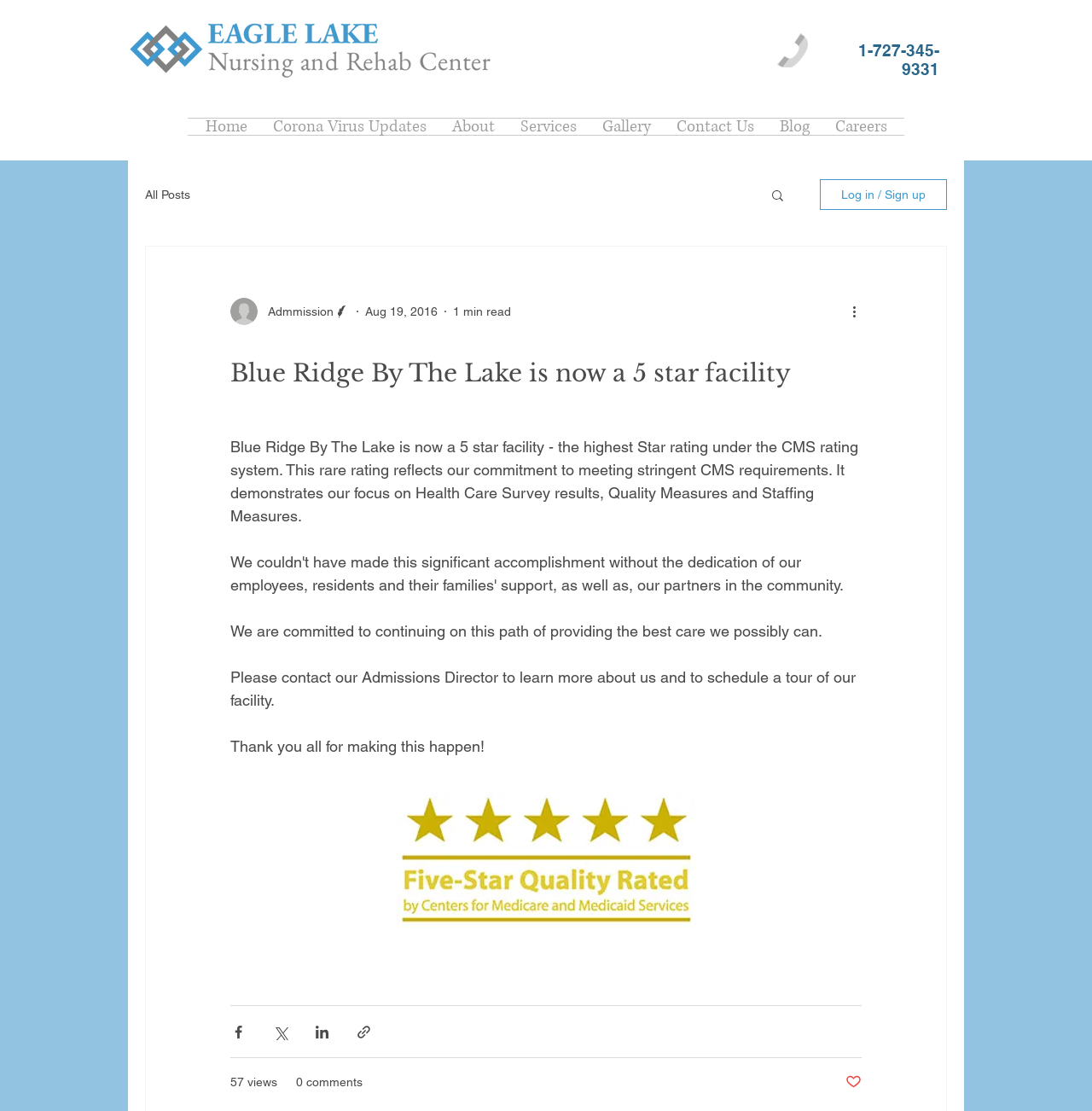What is the phone number to contact Eagle Lake?
Refer to the image and provide a one-word or short phrase answer.

1-727-345-9331